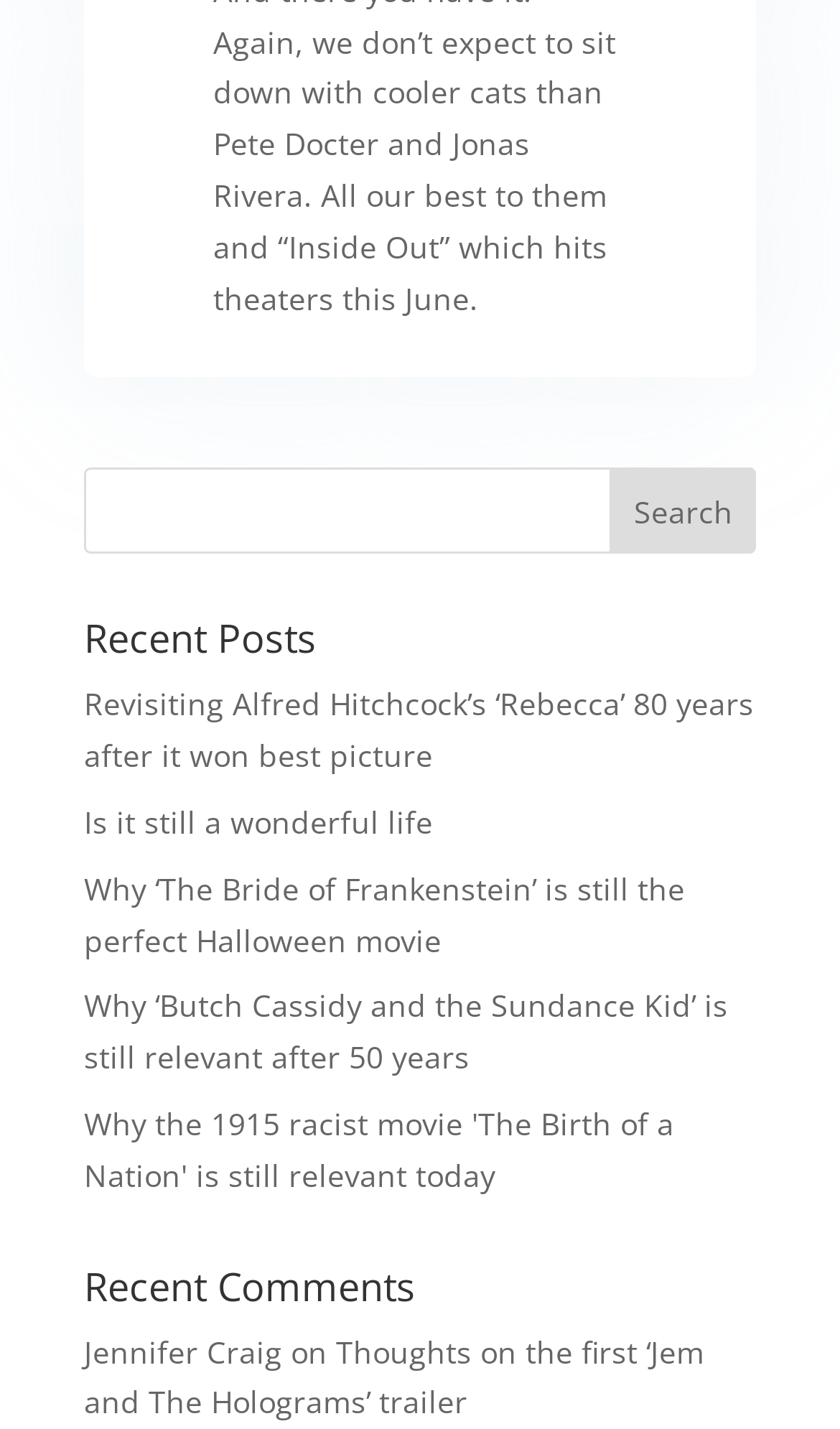Please find the bounding box coordinates of the element's region to be clicked to carry out this instruction: "Read the comment from Jennifer Craig".

[0.1, 0.931, 0.336, 0.96]